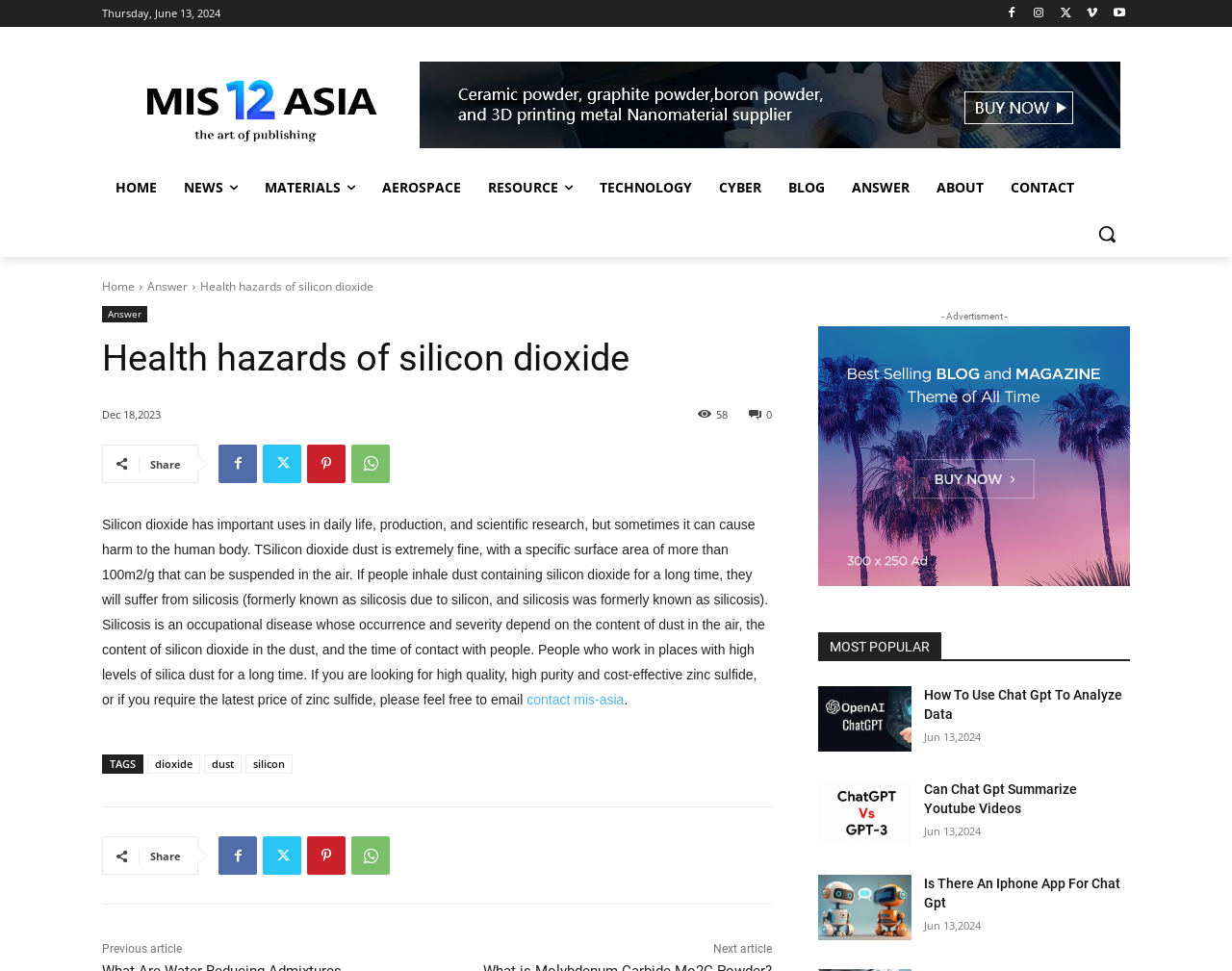Determine the bounding box coordinates for the area you should click to complete the following instruction: "Read the article about 'Health hazards of silicon dioxide'".

[0.083, 0.347, 0.511, 0.392]